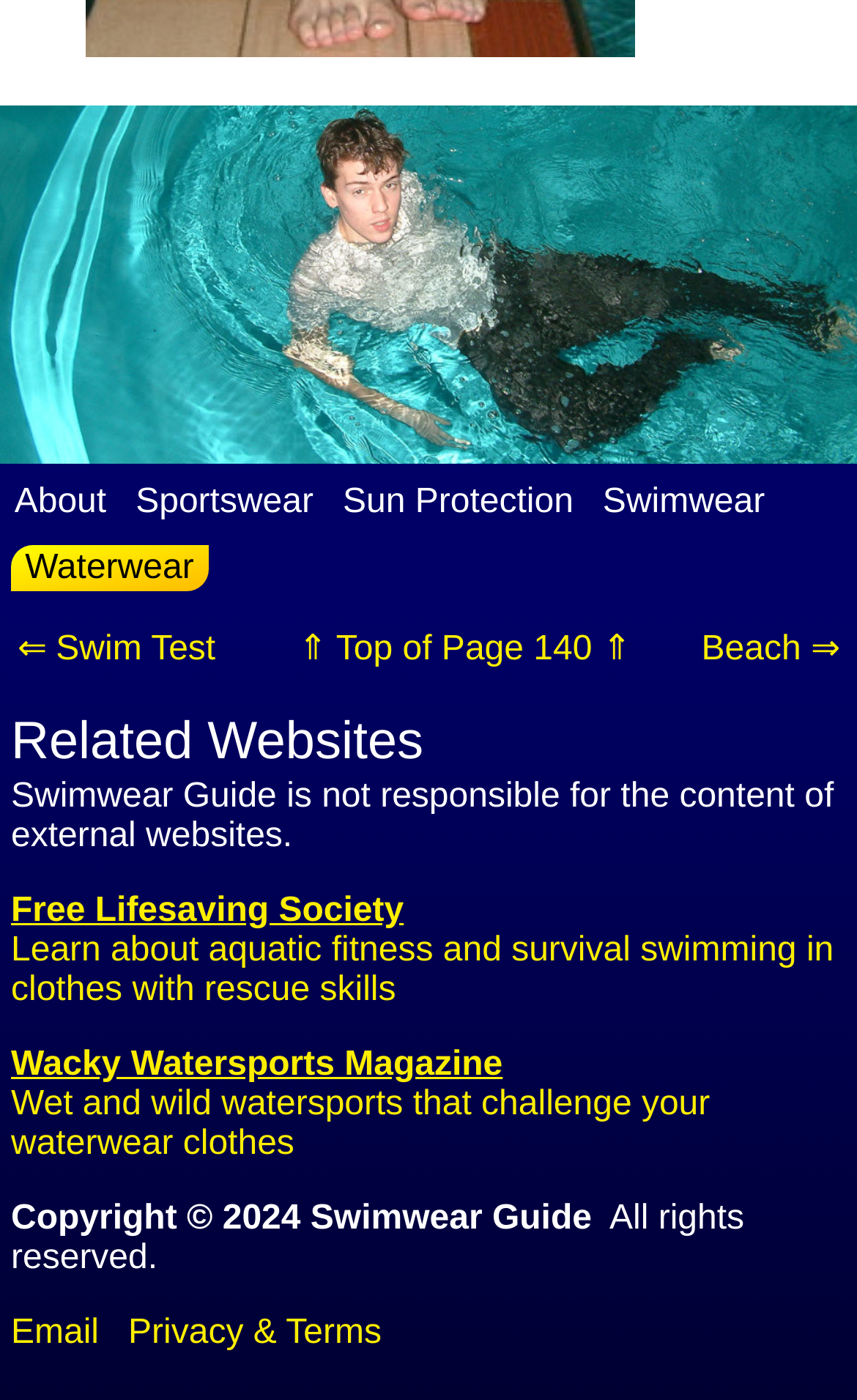What type of content is available on the 'Free Lifesaving Society' website?
Look at the image and answer the question using a single word or phrase.

Aquatic fitness and survival swimming